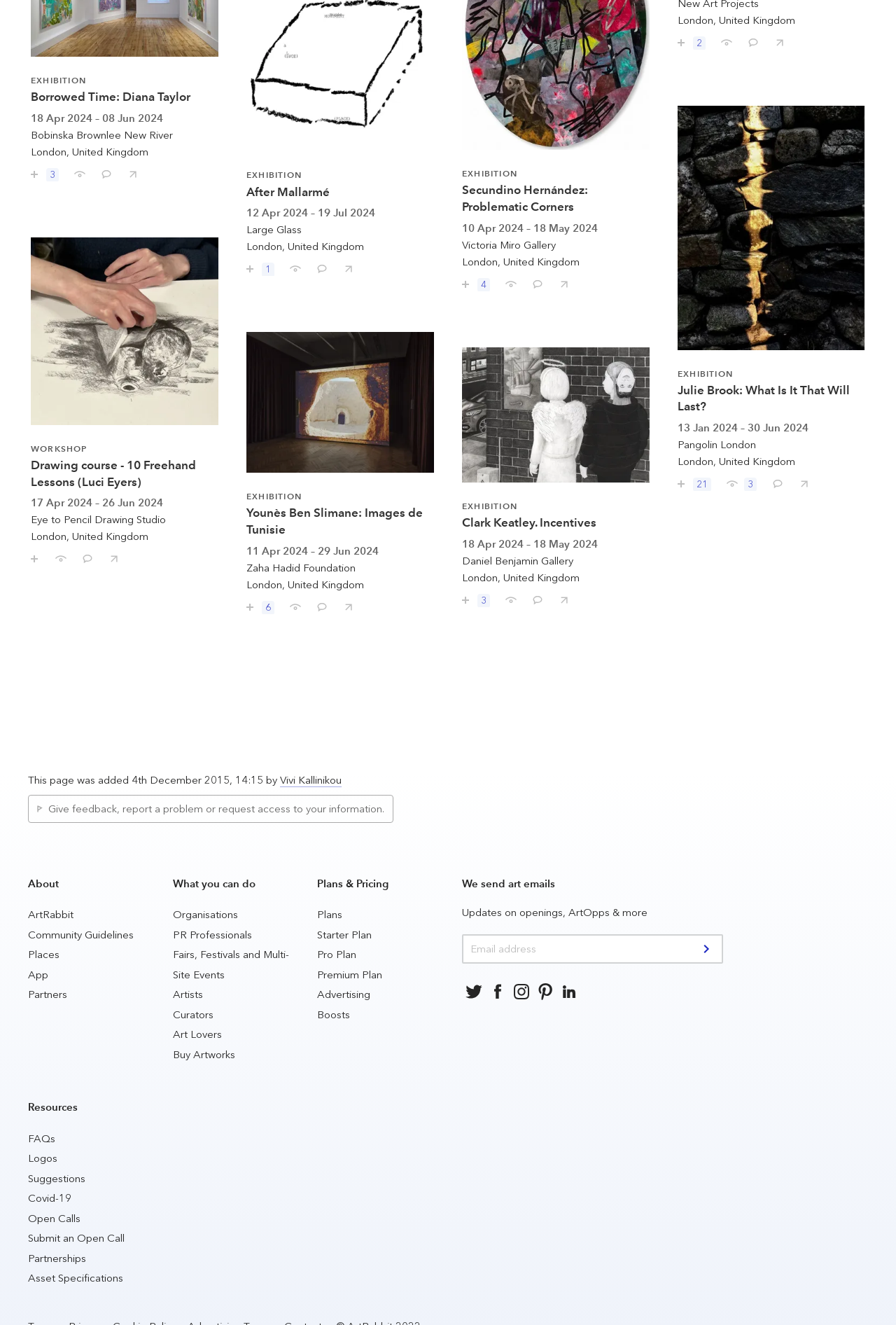Answer the question below in one word or phrase:
How many buttons are there in the second article?

4